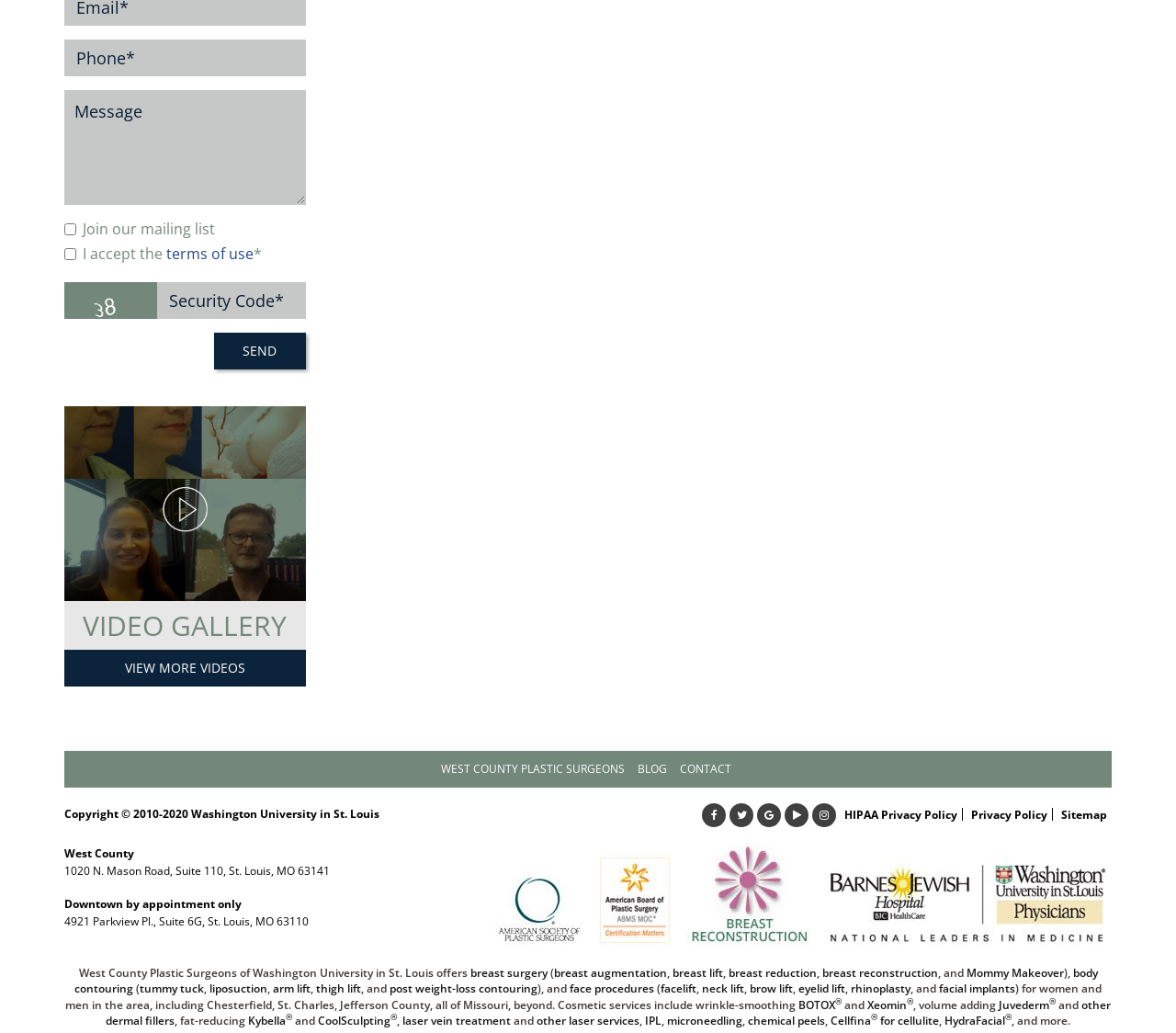What is the location of West County Plastic Surgeons?
Please provide a detailed and thorough answer to the question.

The webpage provides two addresses for West County Plastic Surgeons, one in St. Louis, MO, and another by appointment only in Downtown St. Louis, MO.